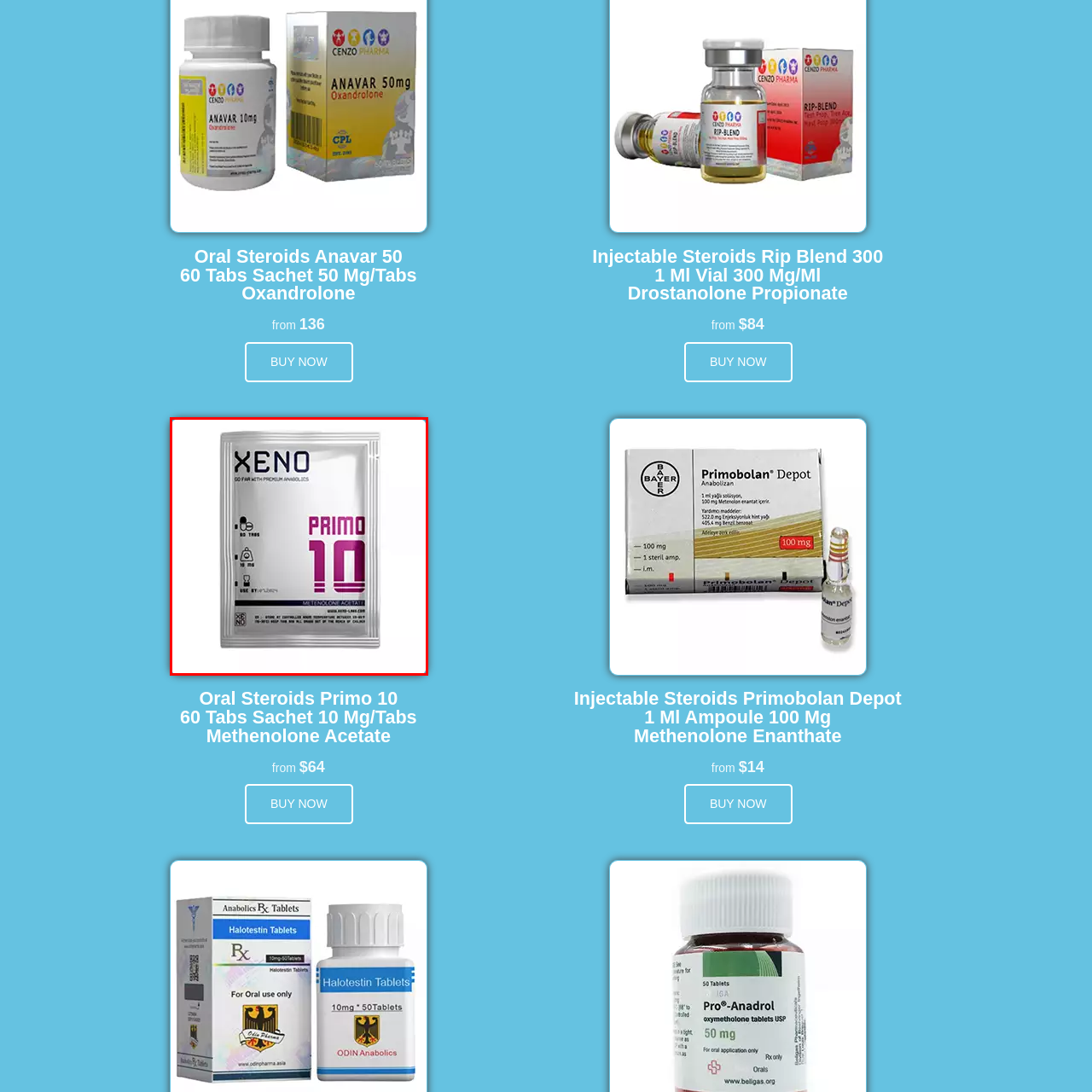What is the dosage of Methenolone Acetate per tablet? Look at the image outlined by the red bounding box and provide a succinct answer in one word or a brief phrase.

10 mg